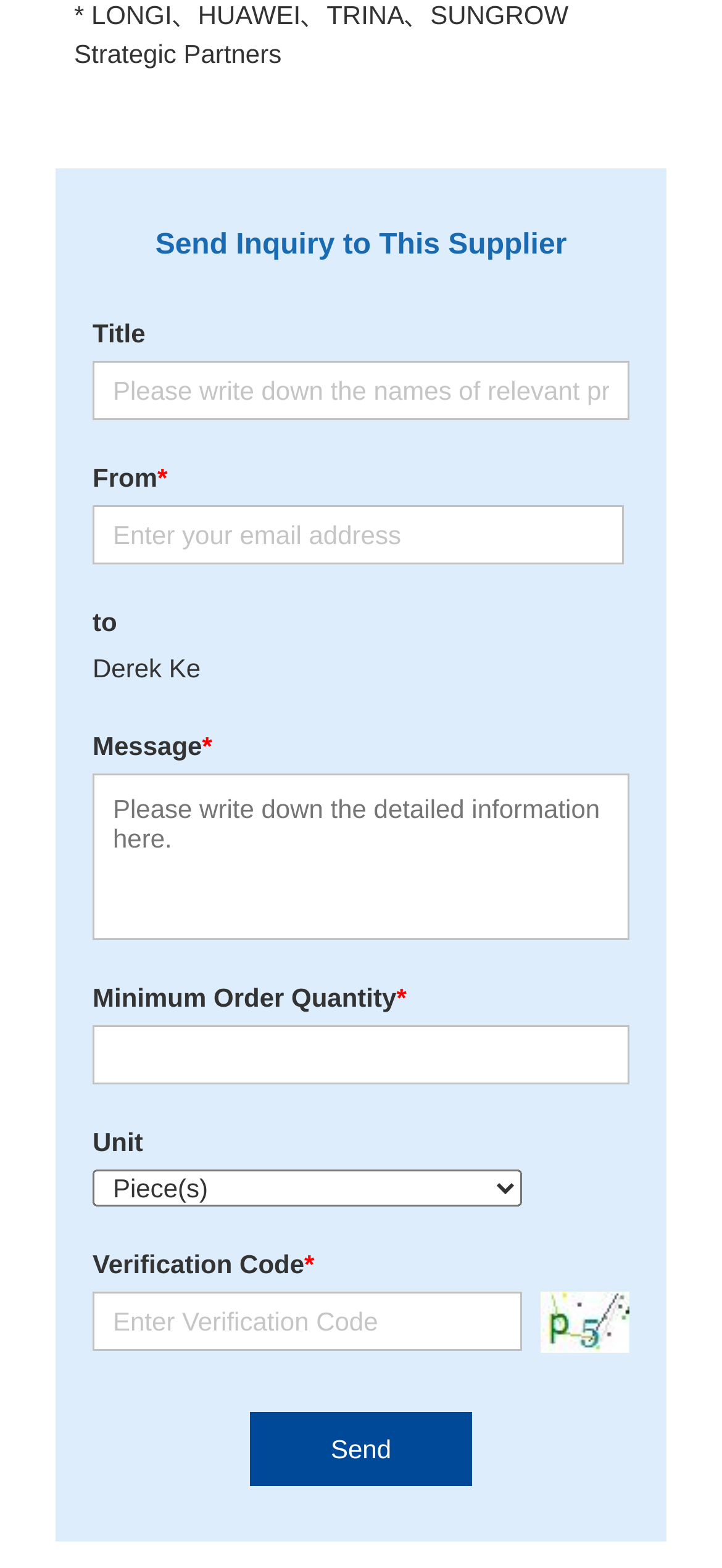Examine the image and give a thorough answer to the following question:
What is the name of the contact person?

The contact person's name is mentioned in the webpage as 'Derek Ke', which is displayed below the 'From' field.